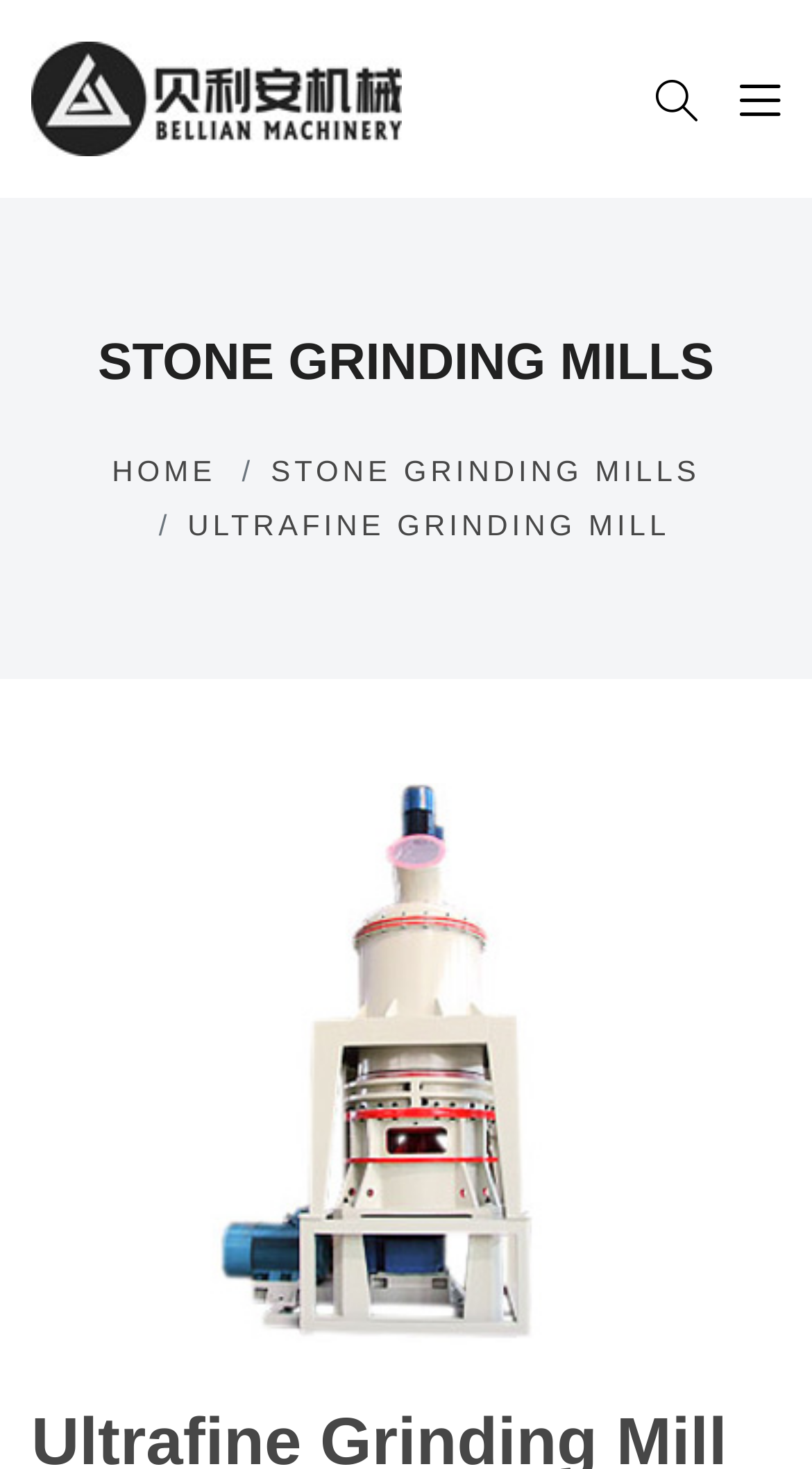Carefully examine the image and provide an in-depth answer to the question: How many navigation links are there?

There are three navigation links on the webpage, which are 'HOME', 'STONE GRINDING MILLS', and another link with a Chinese character. These links can be found in the middle section of the webpage.